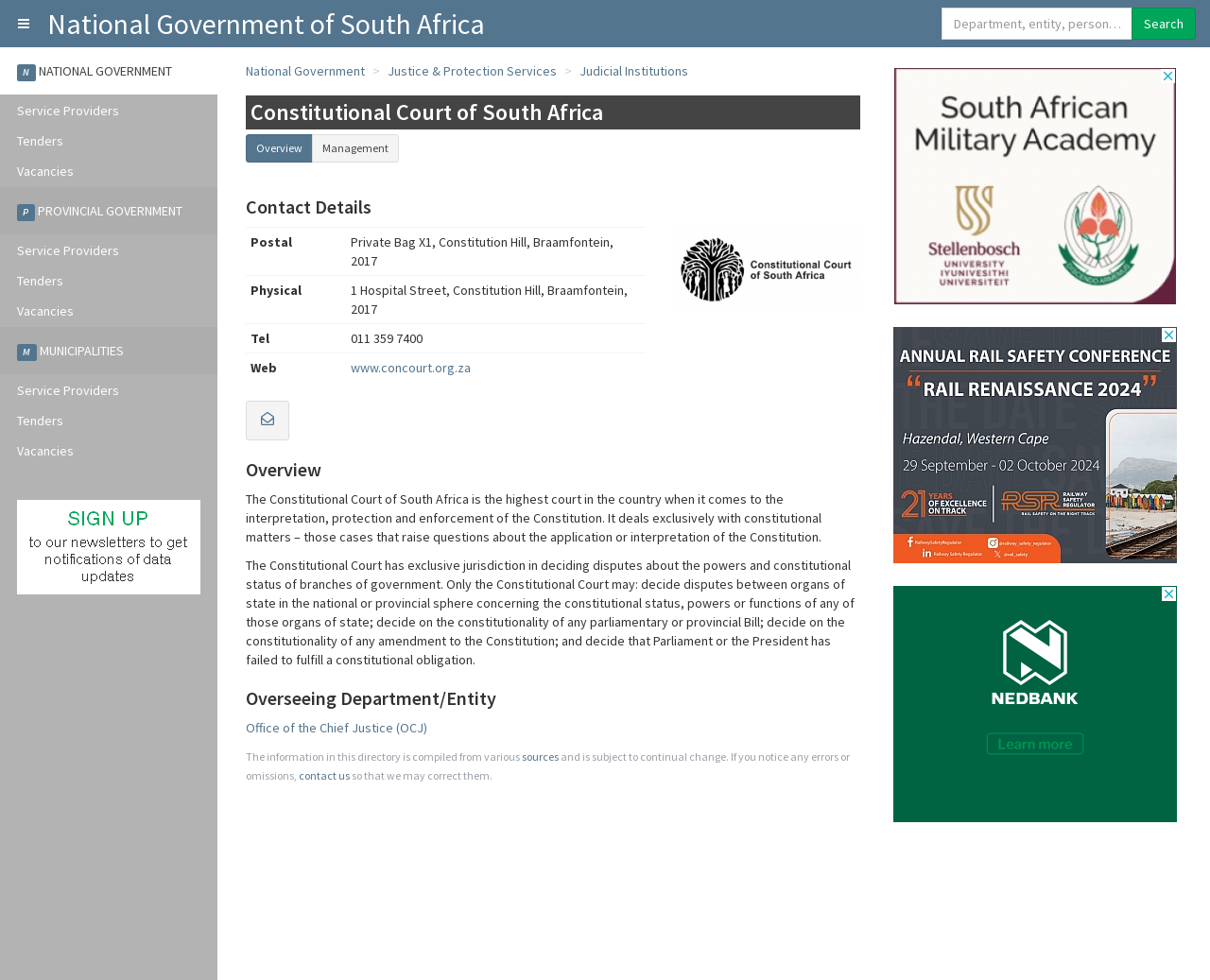Can you find the bounding box coordinates for the element to click on to achieve the instruction: "View the national government website"?

[0.027, 0.0, 0.412, 0.048]